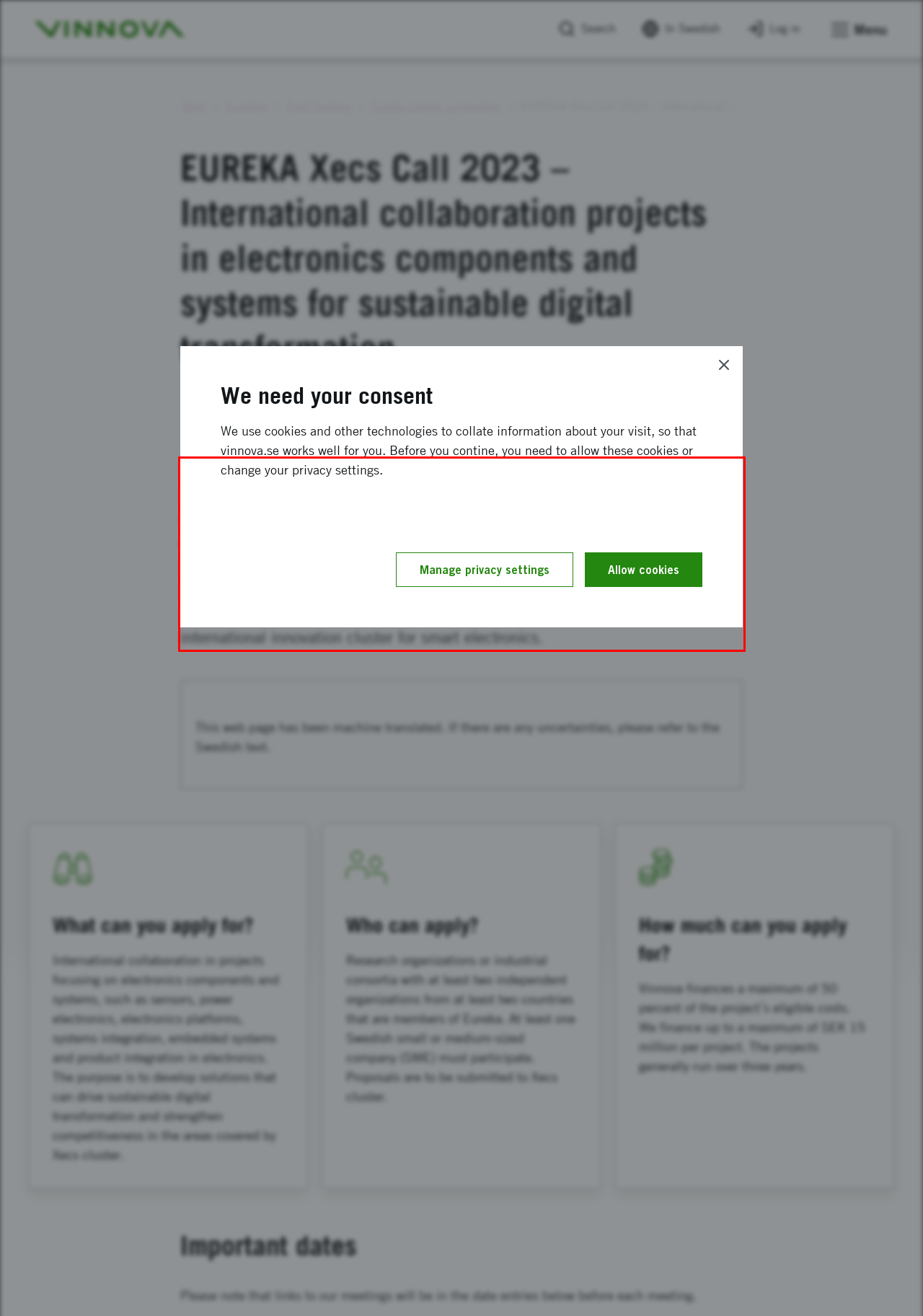Please examine the webpage screenshot containing a red bounding box and use OCR to recognize and output the text inside the red bounding box.

With this offer, we want to support international collaboration projects with actors along the entire value chain for innovative electronic systems. The projects can cover a range of applications, from system of systems, embedded software, electronics components, modules and systems integration to industrial processes and related technologies. The areas of application may come from, for example, mobility, energy, digital industry, health, production and digital society. The call for proposal is launched in the framework of the Eureka-cluster Xecs, an international innovation cluster for smart electronics.